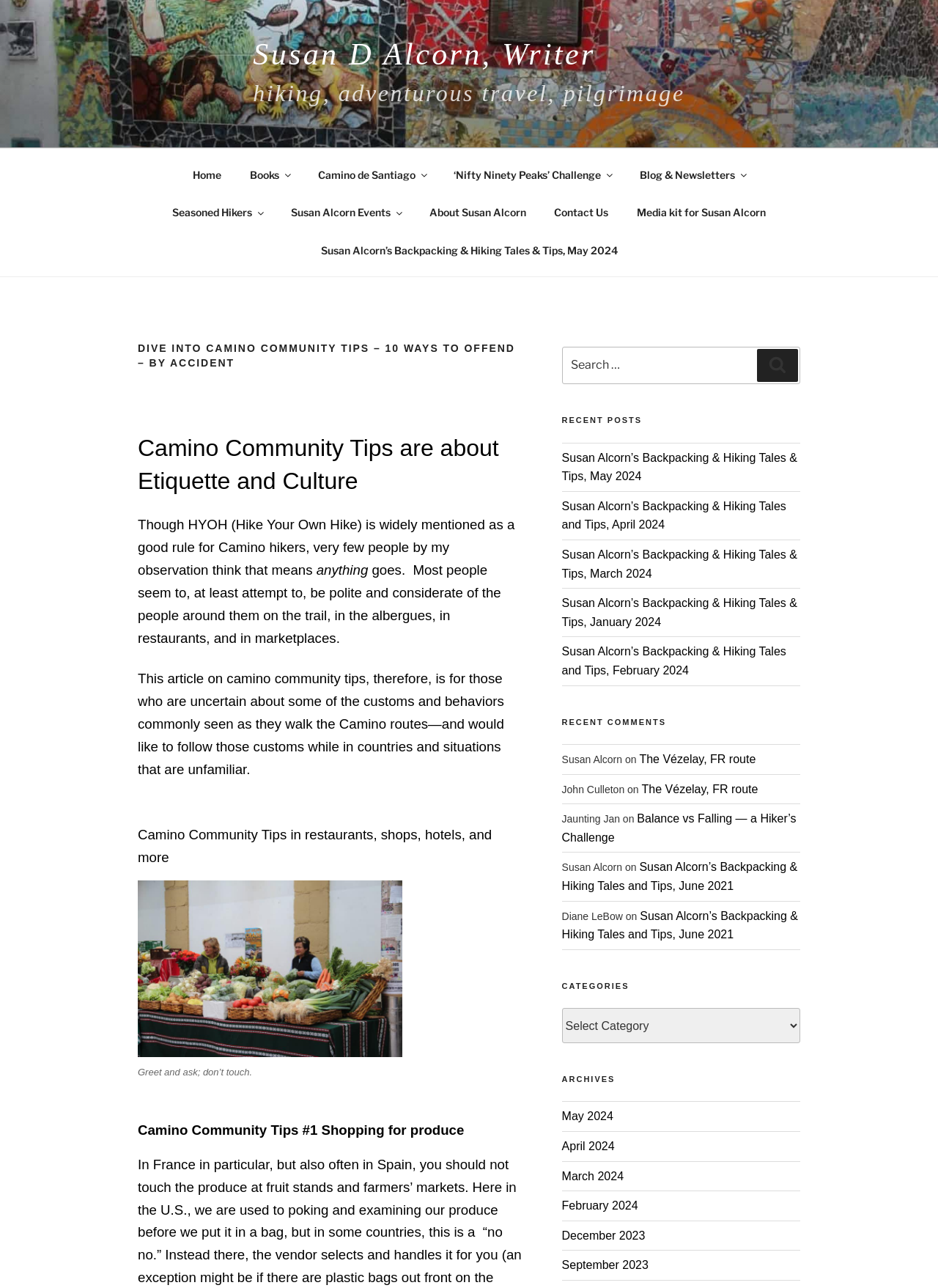Determine the bounding box for the described UI element: "Books".

[0.252, 0.121, 0.322, 0.15]